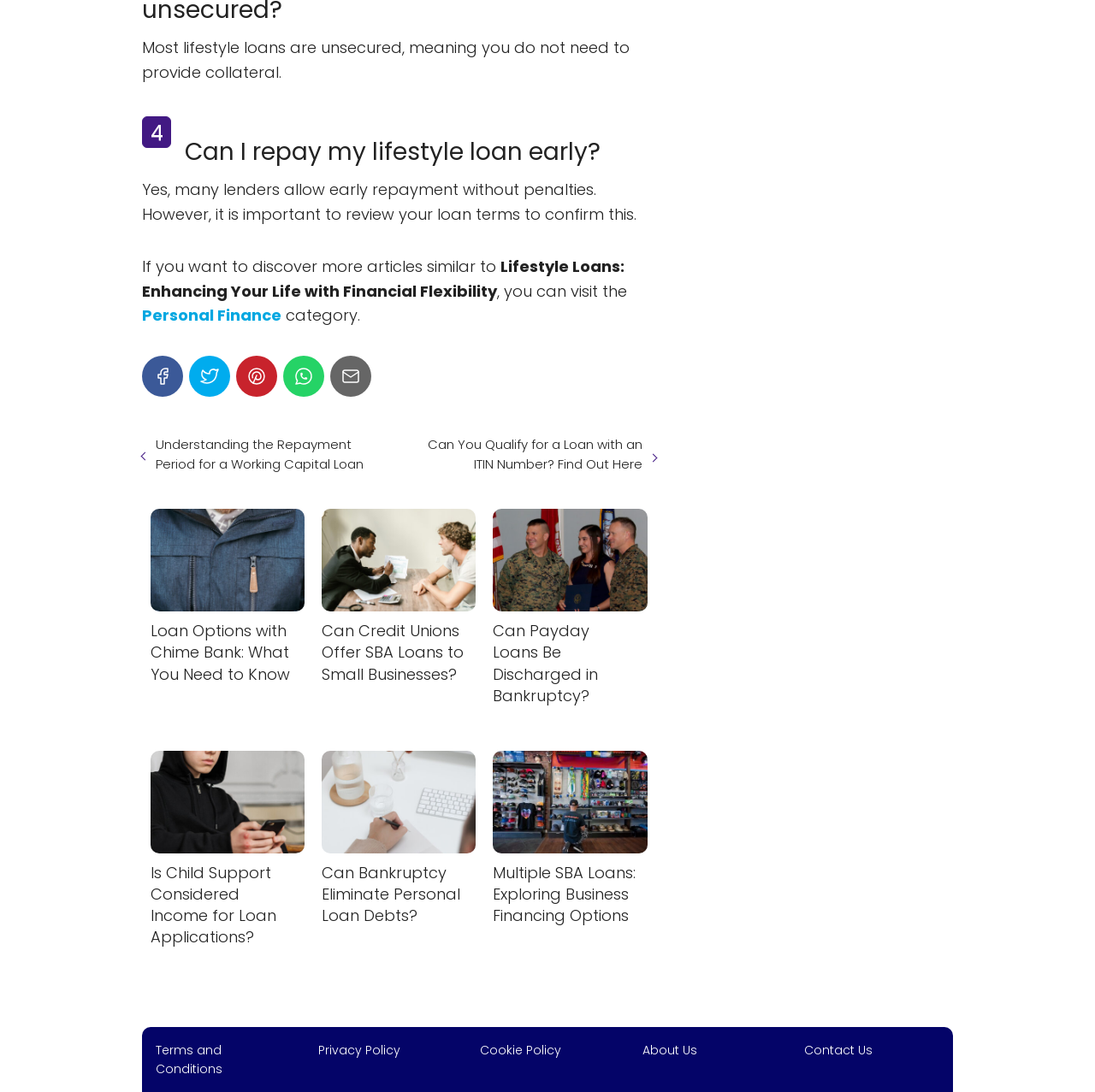What is the purpose of the text 'If you want to discover more articles similar to'?
Based on the image, give a one-word or short phrase answer.

To suggest related articles